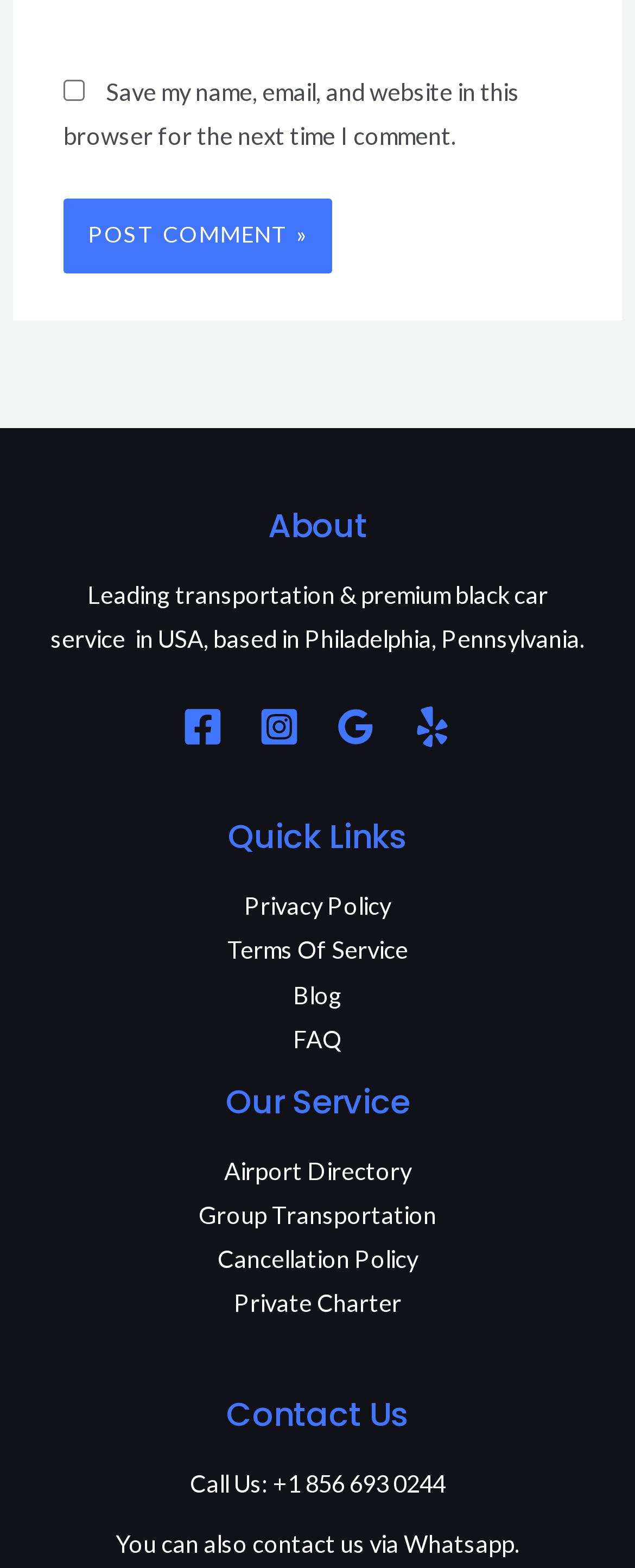What is the purpose of the checkbox?
Using the image, elaborate on the answer with as much detail as possible.

I found the checkbox at the top of the webpage, where it says 'Save my name, email, and website in this browser for the next time I comment'. This suggests that the checkbox is used to save comment information for future use.